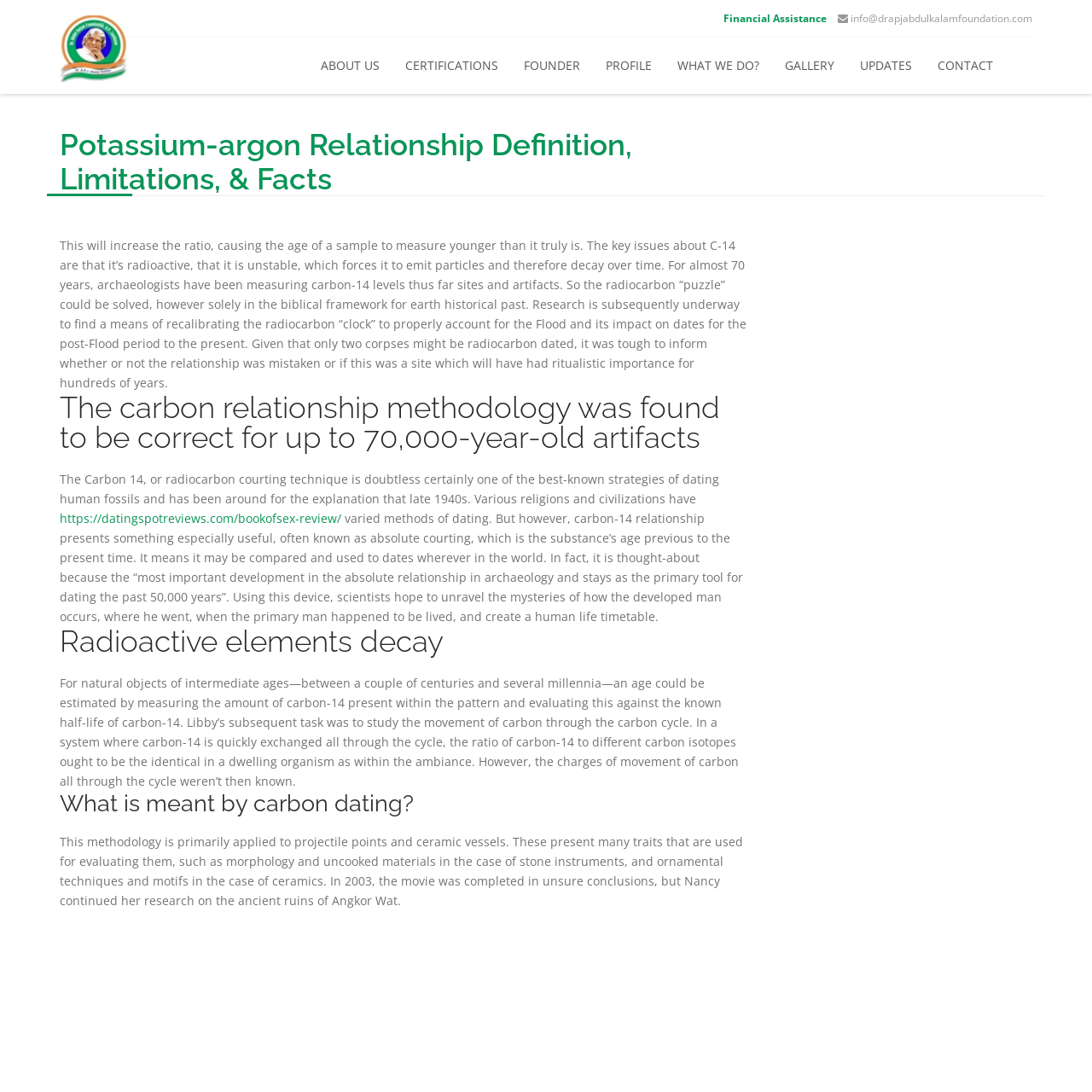Please find and give the text of the main heading on the webpage.

Potassium-argon Relationship Definition, Limitations, & Facts